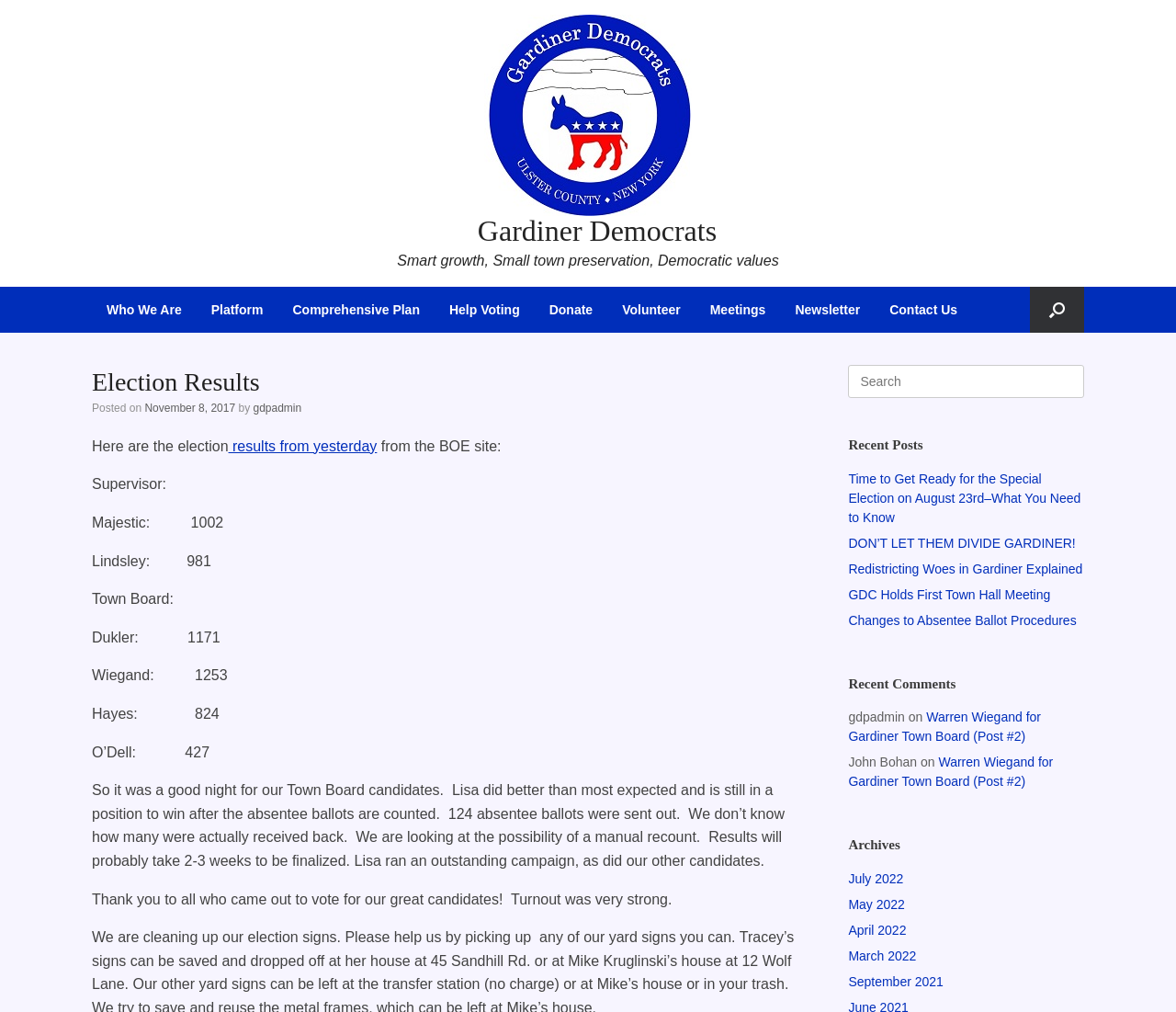Please identify the bounding box coordinates of the element's region that needs to be clicked to fulfill the following instruction: "Click the 'Who We Are' link". The bounding box coordinates should consist of four float numbers between 0 and 1, i.e., [left, top, right, bottom].

[0.078, 0.283, 0.167, 0.329]